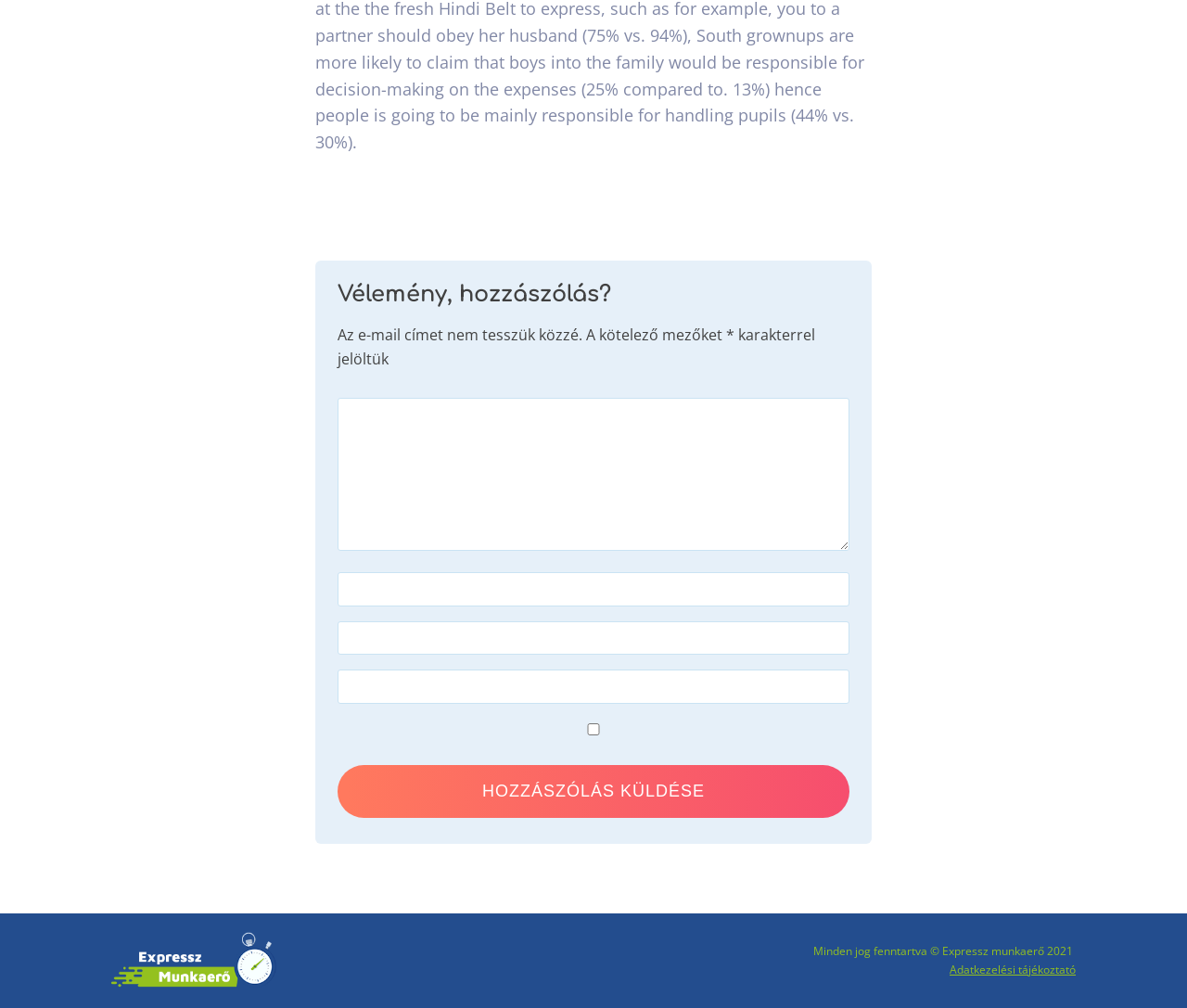What is the label of the checkbox?
Based on the visual content, answer with a single word or a brief phrase.

None